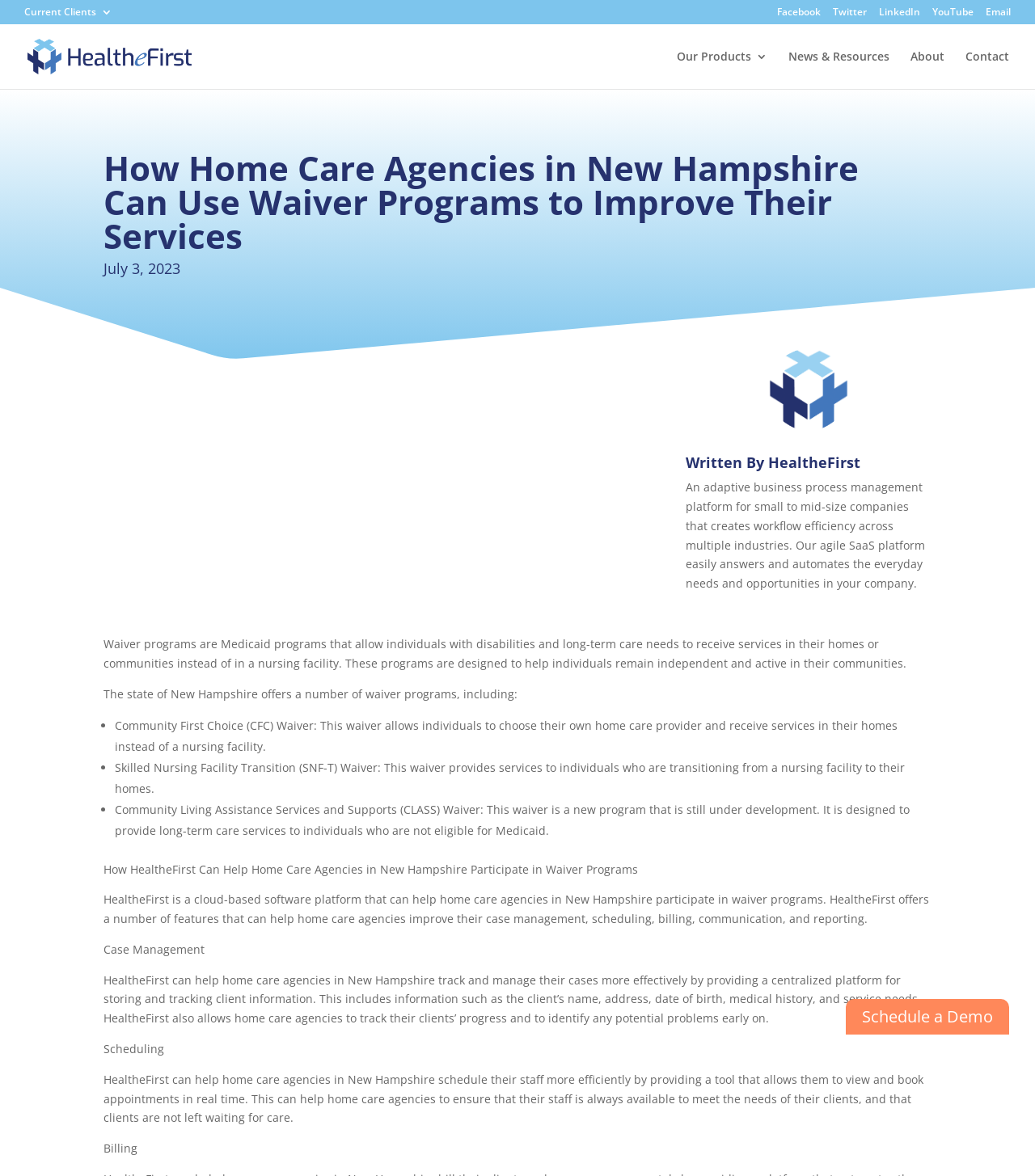Can you find the bounding box coordinates for the element that needs to be clicked to execute this instruction: "Click on the News & Resources link"? The coordinates should be given as four float numbers between 0 and 1, i.e., [left, top, right, bottom].

[0.762, 0.043, 0.859, 0.076]